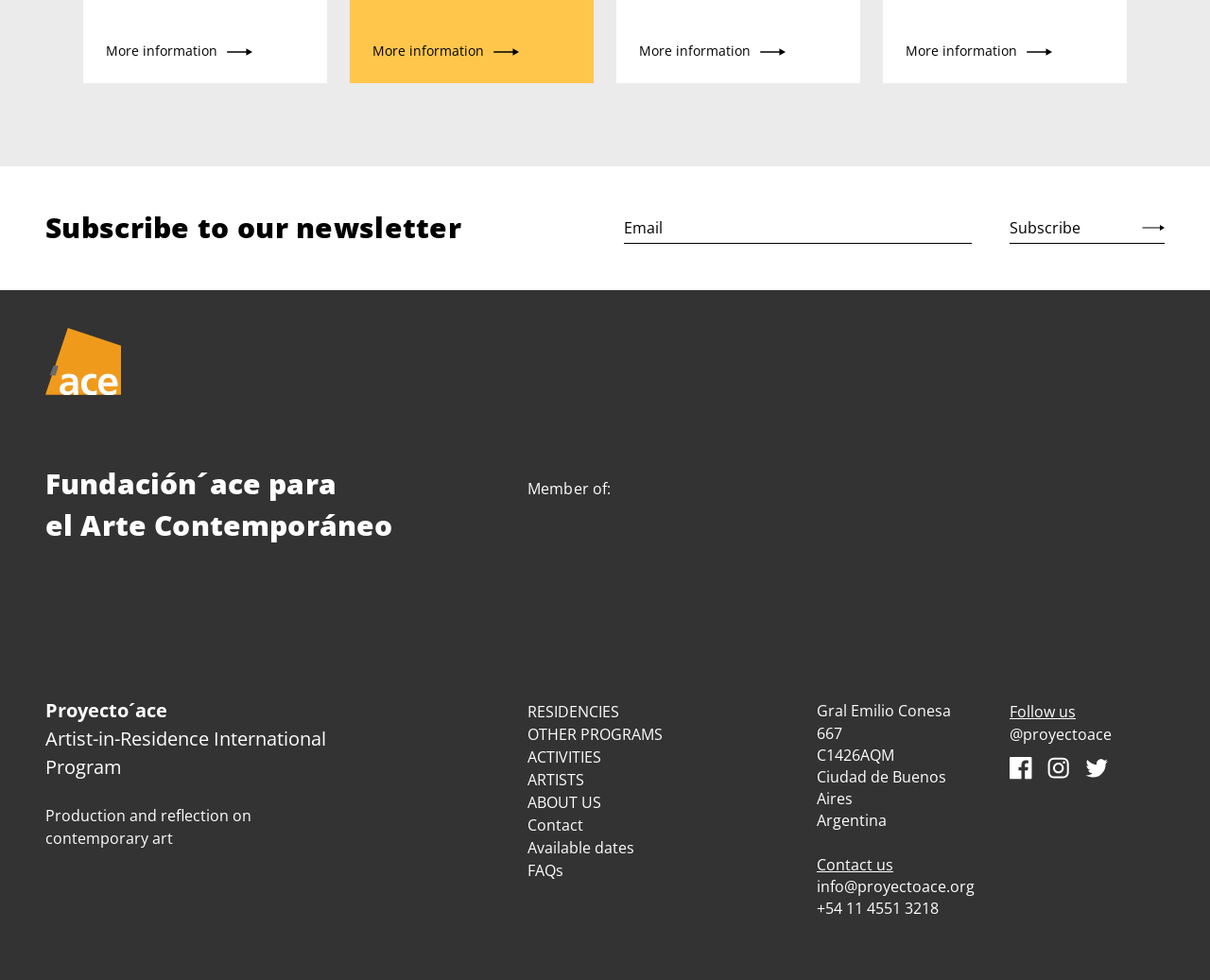Highlight the bounding box coordinates of the element you need to click to perform the following instruction: "Click on the 'RESIDENCIES' link."

[0.436, 0.716, 0.512, 0.737]